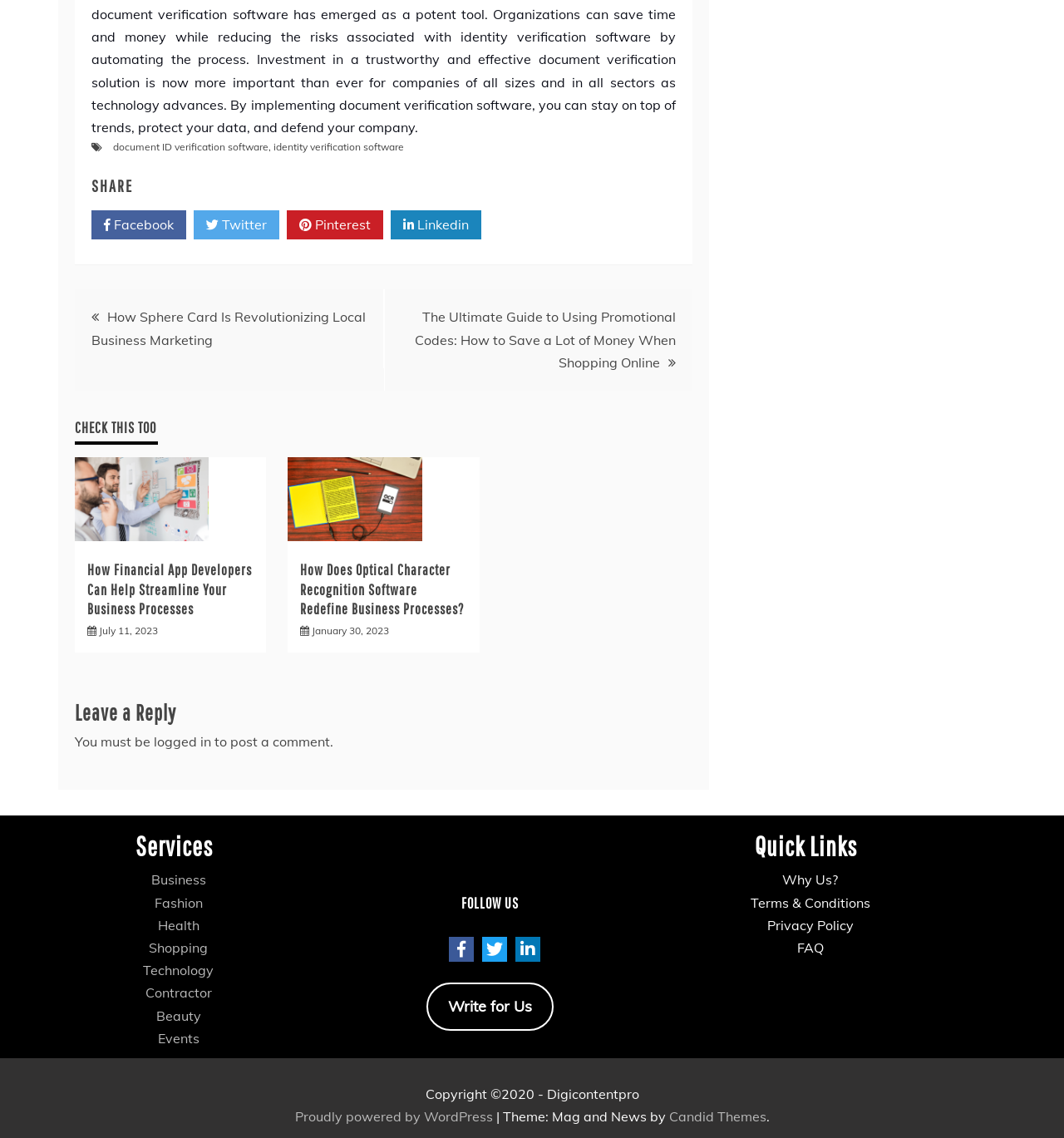Find the UI element described as: "alt="financial app developers in Manchester"" and predict its bounding box coordinates. Ensure the coordinates are four float numbers between 0 and 1, [left, top, right, bottom].

[0.07, 0.464, 0.196, 0.478]